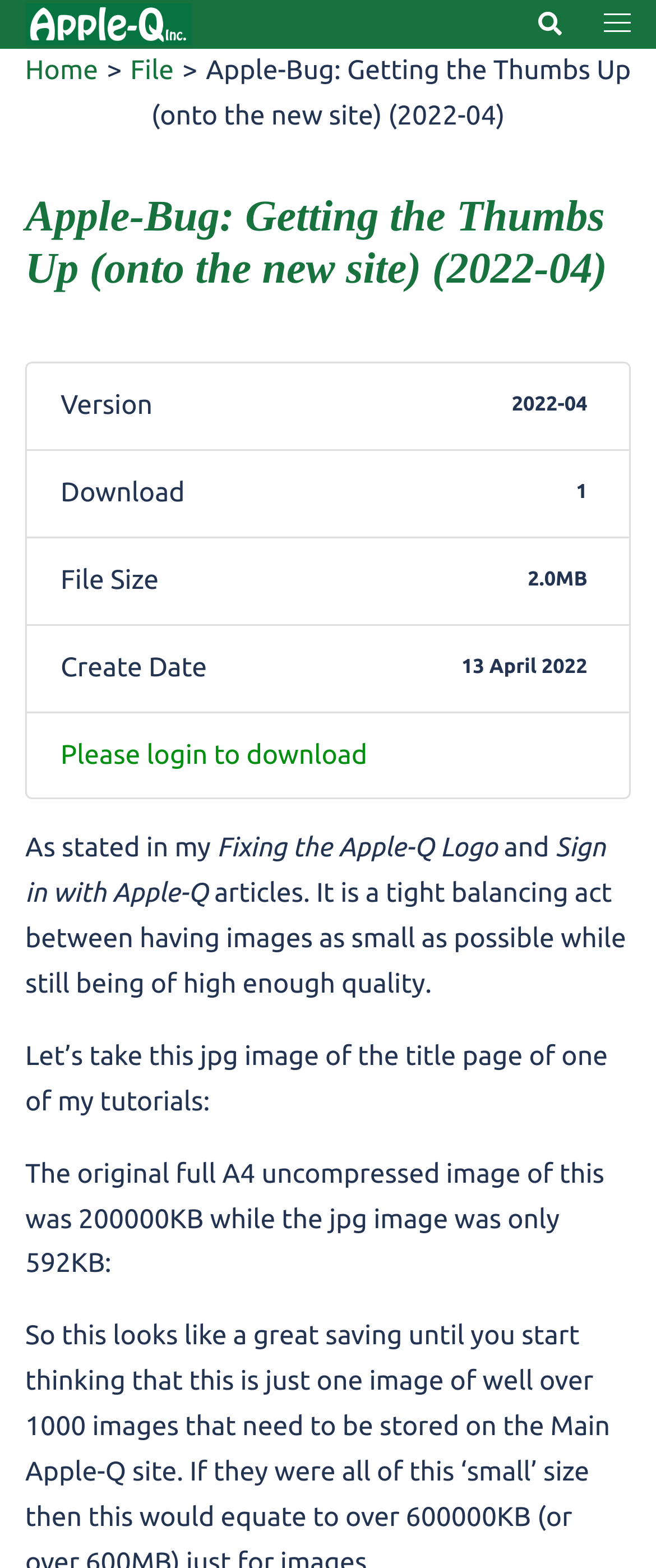Locate the bounding box of the user interface element based on this description: "title="Apple-Q Inc"".

[0.038, 0.005, 0.292, 0.025]